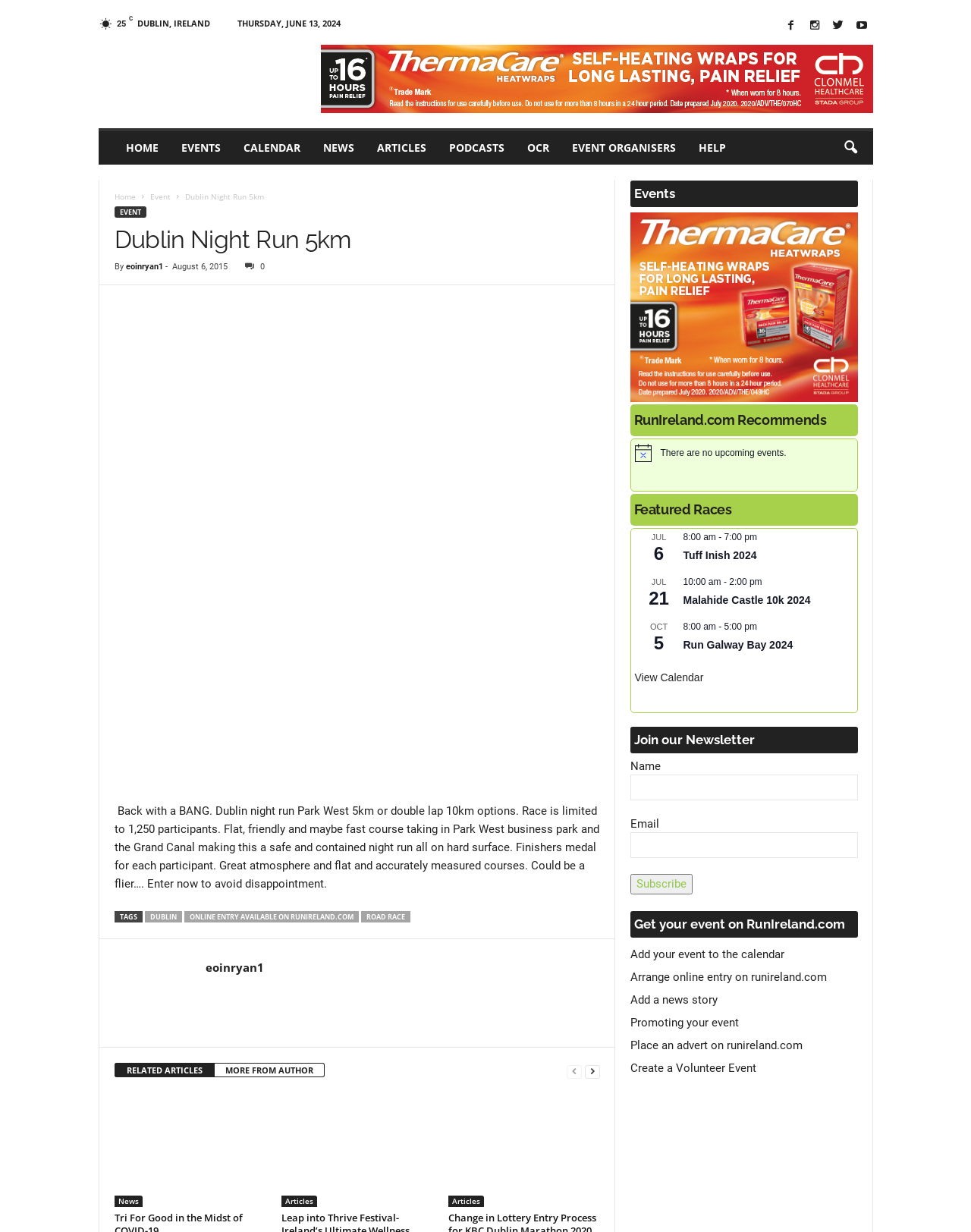Provide the bounding box coordinates of the section that needs to be clicked to accomplish the following instruction: "Click on the 'Tri For Good in the Midst of COVID-19' article."

[0.118, 0.887, 0.274, 0.98]